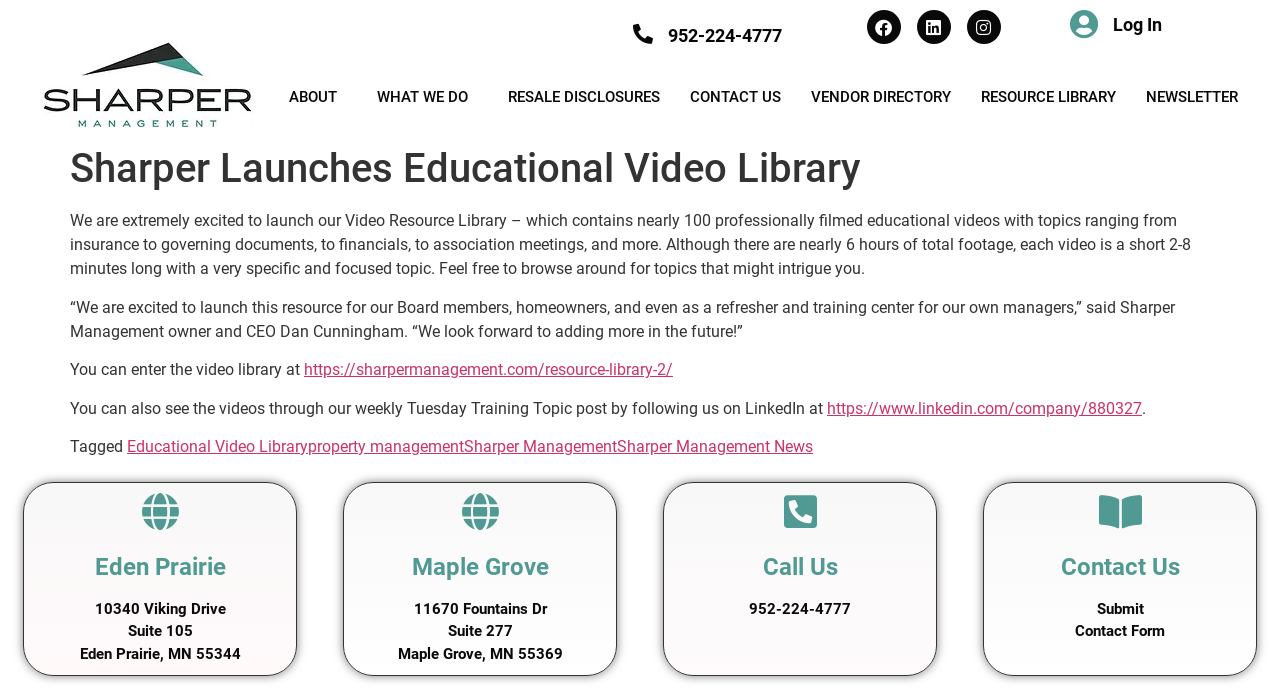Deliver a detailed narrative of the webpage's visual and textual elements.

The webpage is about Sharper Management's Educational Video Resource Library, which contains nearly 100 professionally filmed educational videos. At the top of the page, there is a heading with the phone number "952-224-4777" and social media links to Facebook, LinkedIn, and Instagram. 

Below the social media links, there is a "Log In" button. On the left side of the page, there is a navigation menu with links to "ABOUT", "WHAT WE DO", "RESALE DISCLOSURES", "CONTACT US", "VENDOR DIRECTORY", "RESOURCE LIBRARY", and "NEWSLETTER".

The main content of the page is divided into sections. The first section has a heading "Sharper Launches Educational Video Library" and a paragraph describing the video library. The paragraph explains that the library contains nearly 100 professionally filmed educational videos with topics ranging from insurance to governing documents, to financials, to association meetings, and more. 

Below this section, there is a quote from Sharper Management owner and CEO Dan Cunningham, expressing excitement about launching this resource for Board members, homeowners, and even as a refresher and training center for their own managers.

The next section provides information on how to access the video library, with a link to the resource library and an option to see the videos through their weekly Tuesday Training Topic post on LinkedIn.

Following this, there are tags related to the Educational Video Library, property management, Sharper Management, and Sharper Management News.

At the bottom of the page, there is contact information for Sharper Management, including addresses in Eden Prairie and Maple Grove, Minnesota, and a "Call Us" section with a phone number and a "Contact Us" section with a contact form.